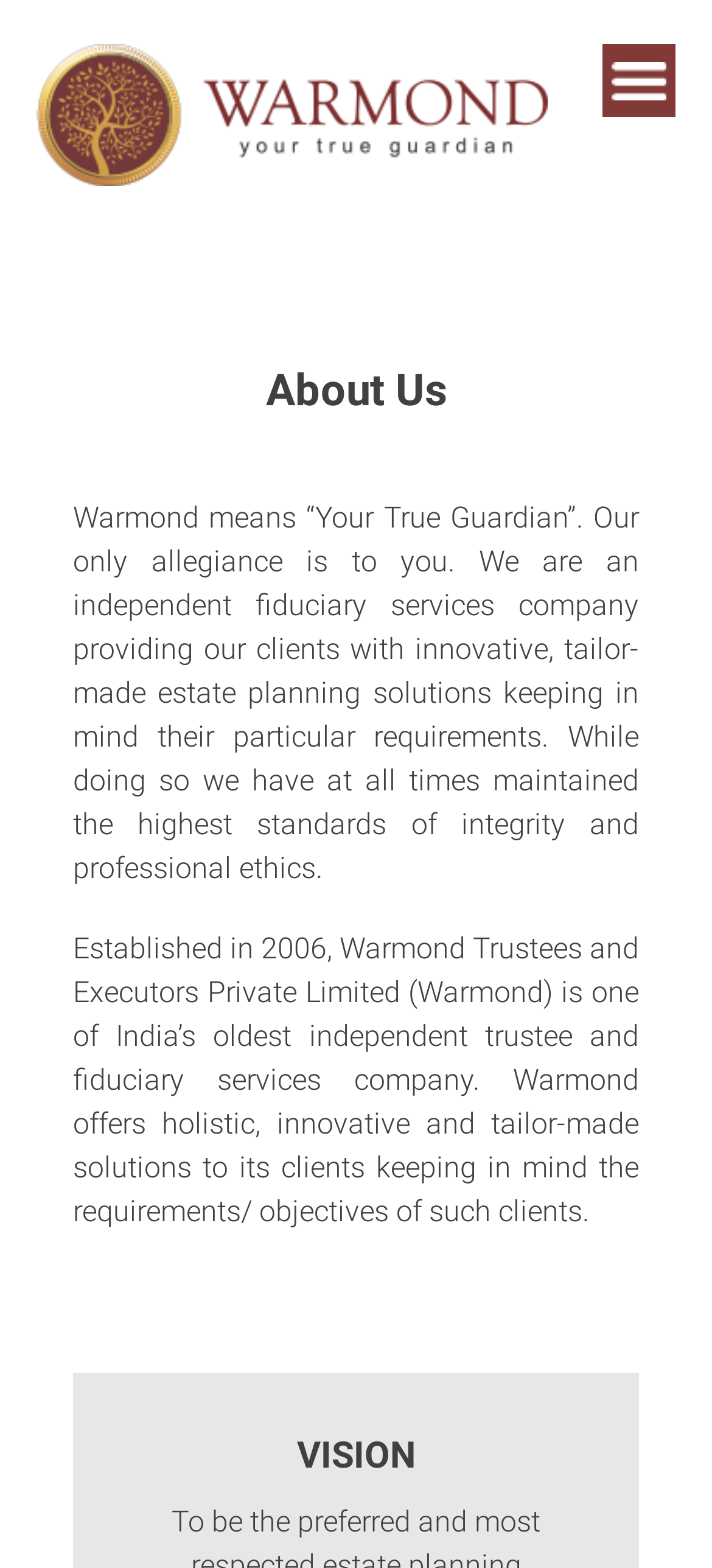Extract the bounding box coordinates of the UI element described: "Menu". Provide the coordinates in the format [left, top, right, bottom] with values ranging from 0 to 1.

[0.846, 0.028, 0.949, 0.075]